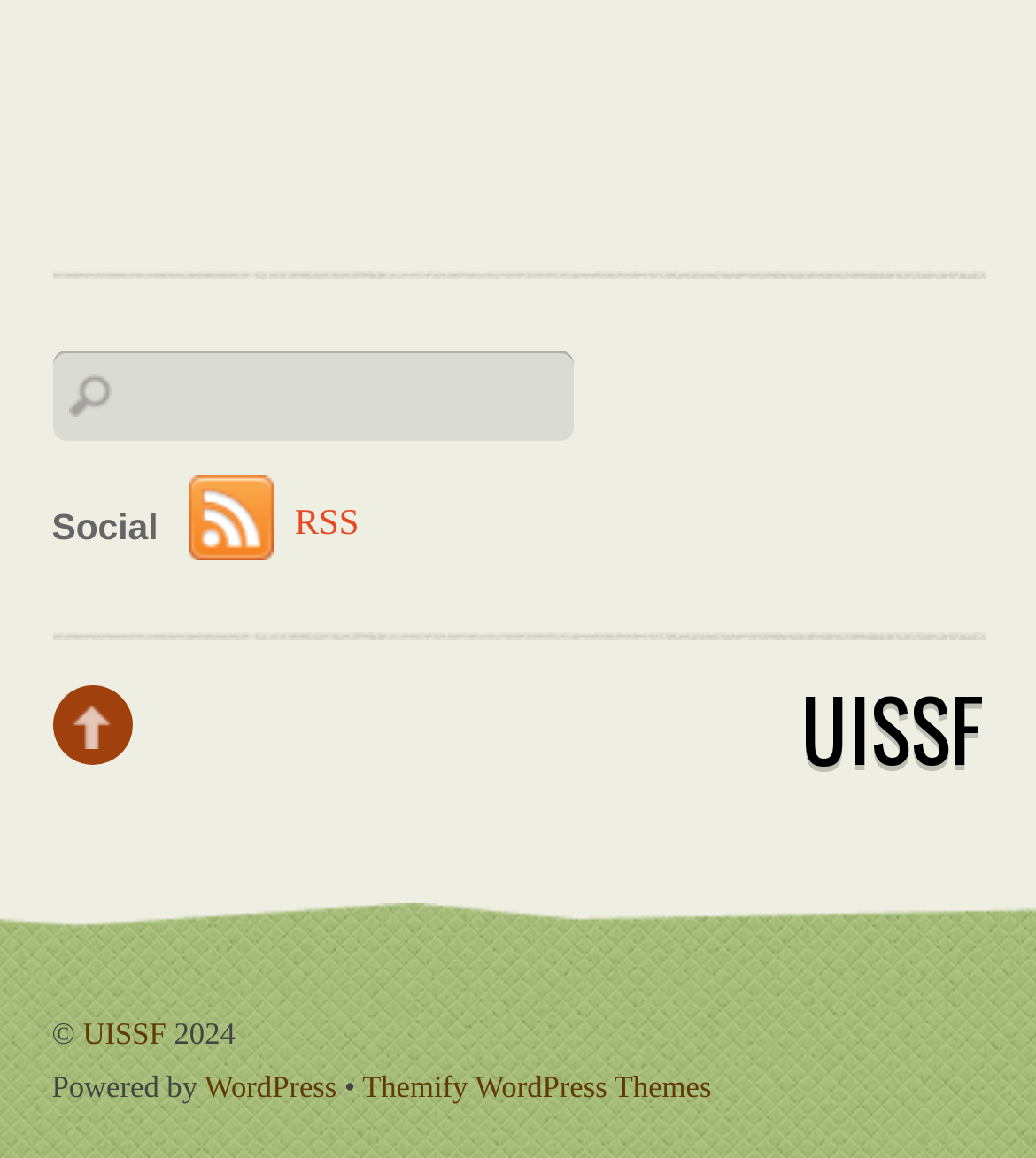What is the copyright symbol for? Based on the screenshot, please respond with a single word or phrase.

UISSF